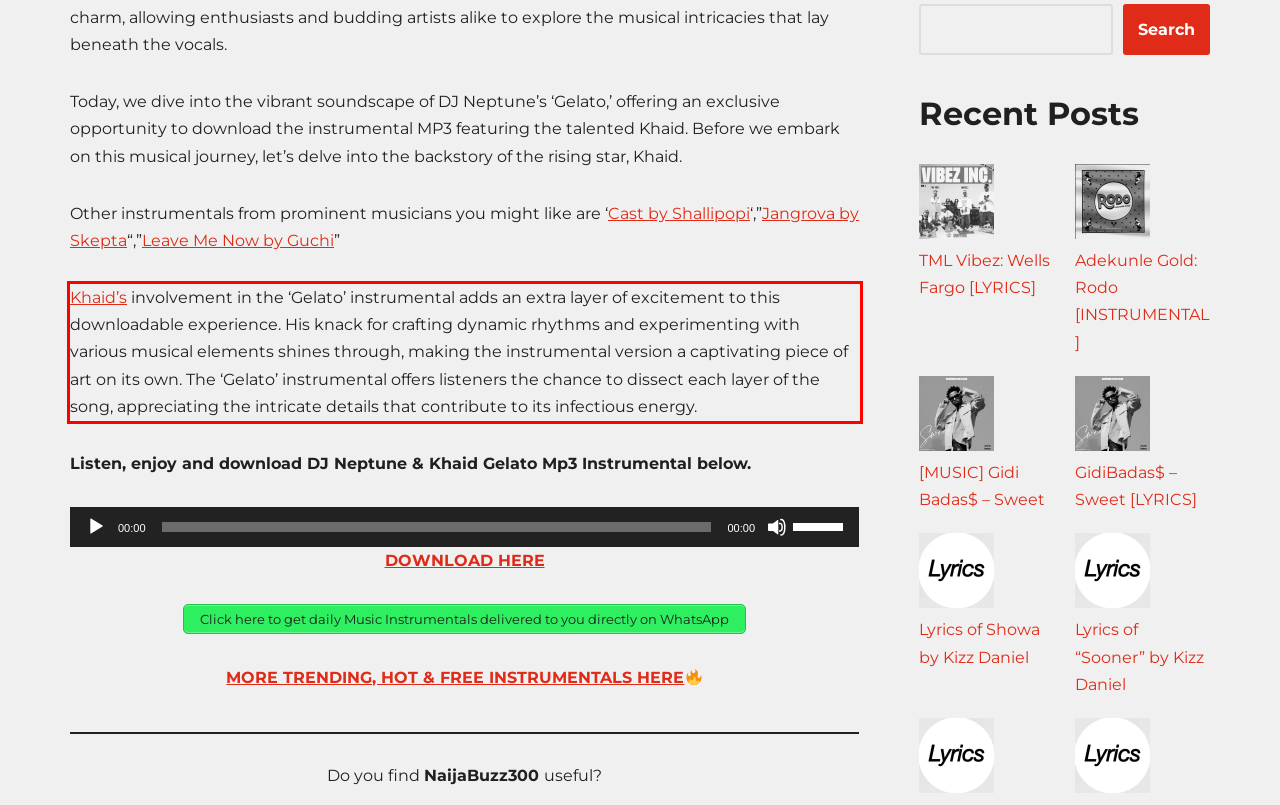You are provided with a screenshot of a webpage that includes a red bounding box. Extract and generate the text content found within the red bounding box.

Khaid’s involvement in the ‘Gelato’ instrumental adds an extra layer of excitement to this downloadable experience. His knack for crafting dynamic rhythms and experimenting with various musical elements shines through, making the instrumental version a captivating piece of art on its own. The ‘Gelato’ instrumental offers listeners the chance to dissect each layer of the song, appreciating the intricate details that contribute to its infectious energy.